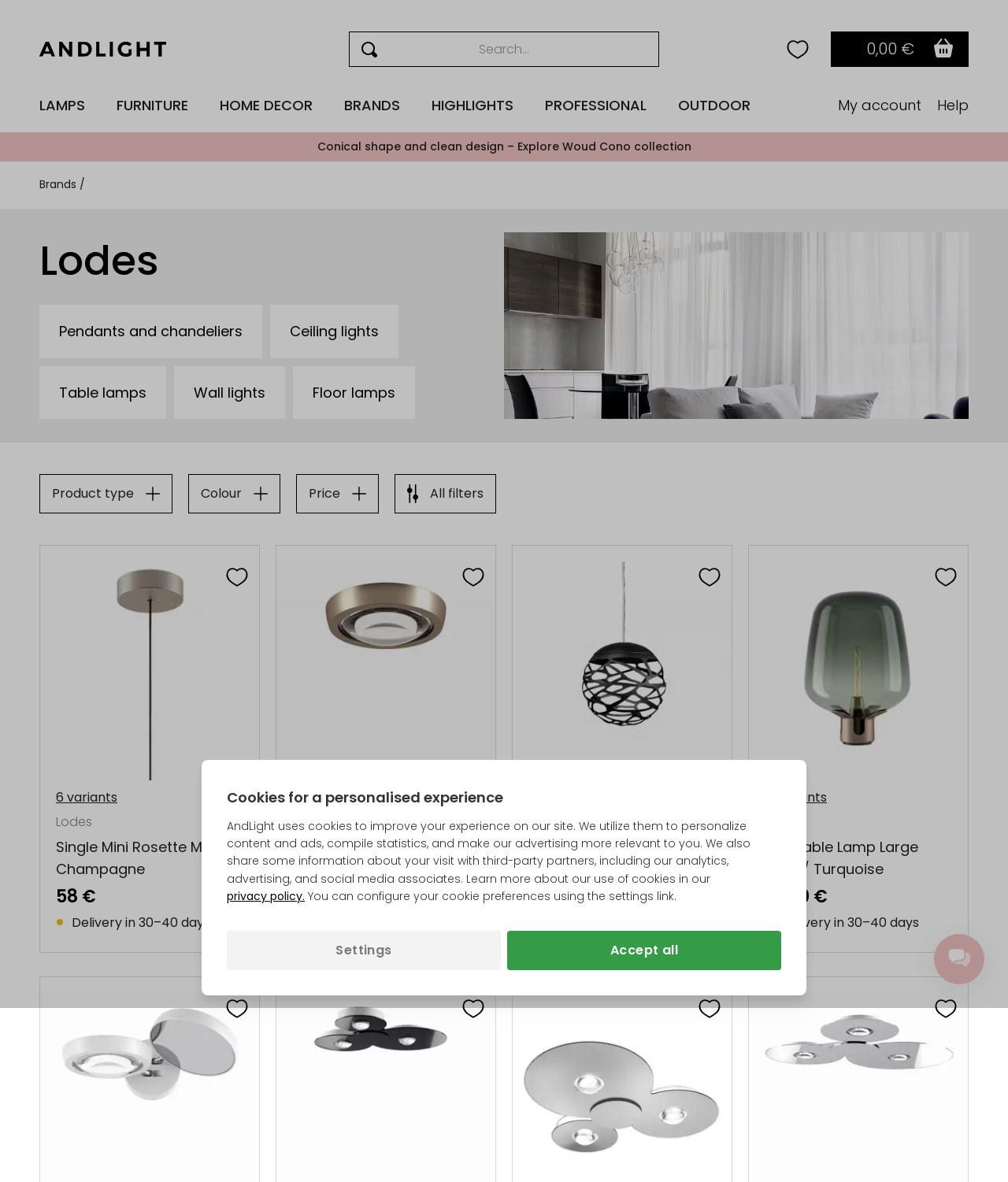Please locate the bounding box coordinates of the element that should be clicked to achieve the given instruction: "View Lodes products".

[0.039, 0.196, 0.5, 0.245]